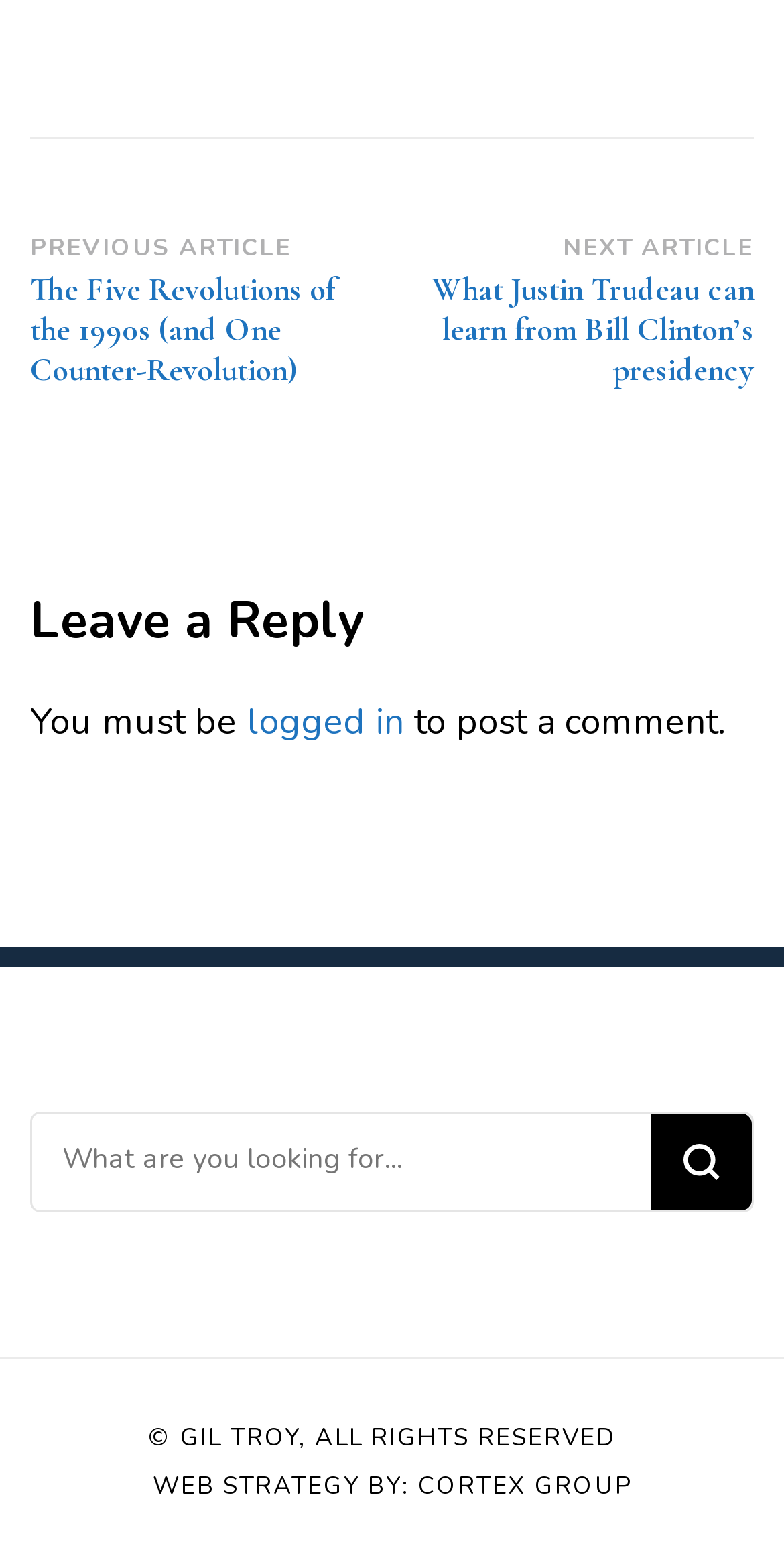What is the title of the previous article?
Please provide a single word or phrase as the answer based on the screenshot.

The Five Revolutions of the 1990s